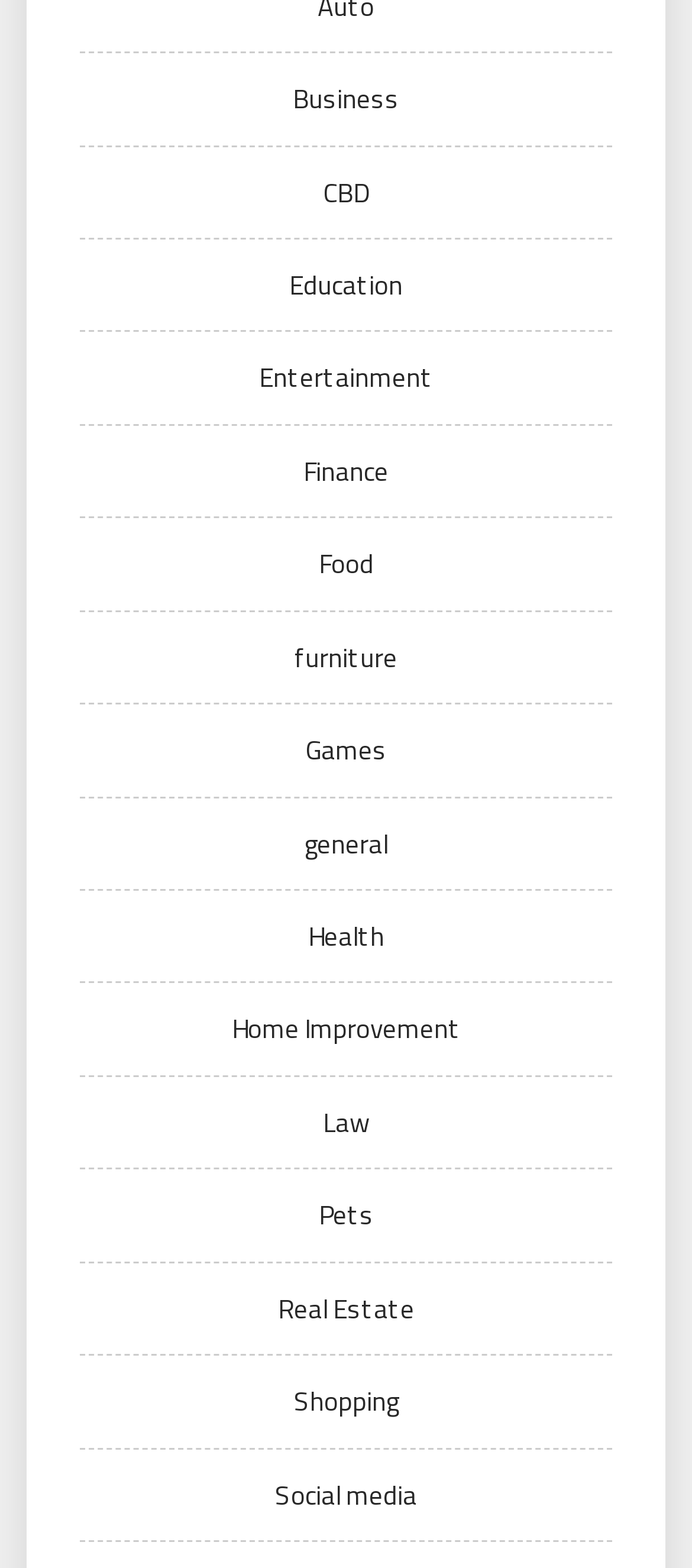Is there a category for social networking on the webpage?
Using the image as a reference, answer with just one word or a short phrase.

Yes